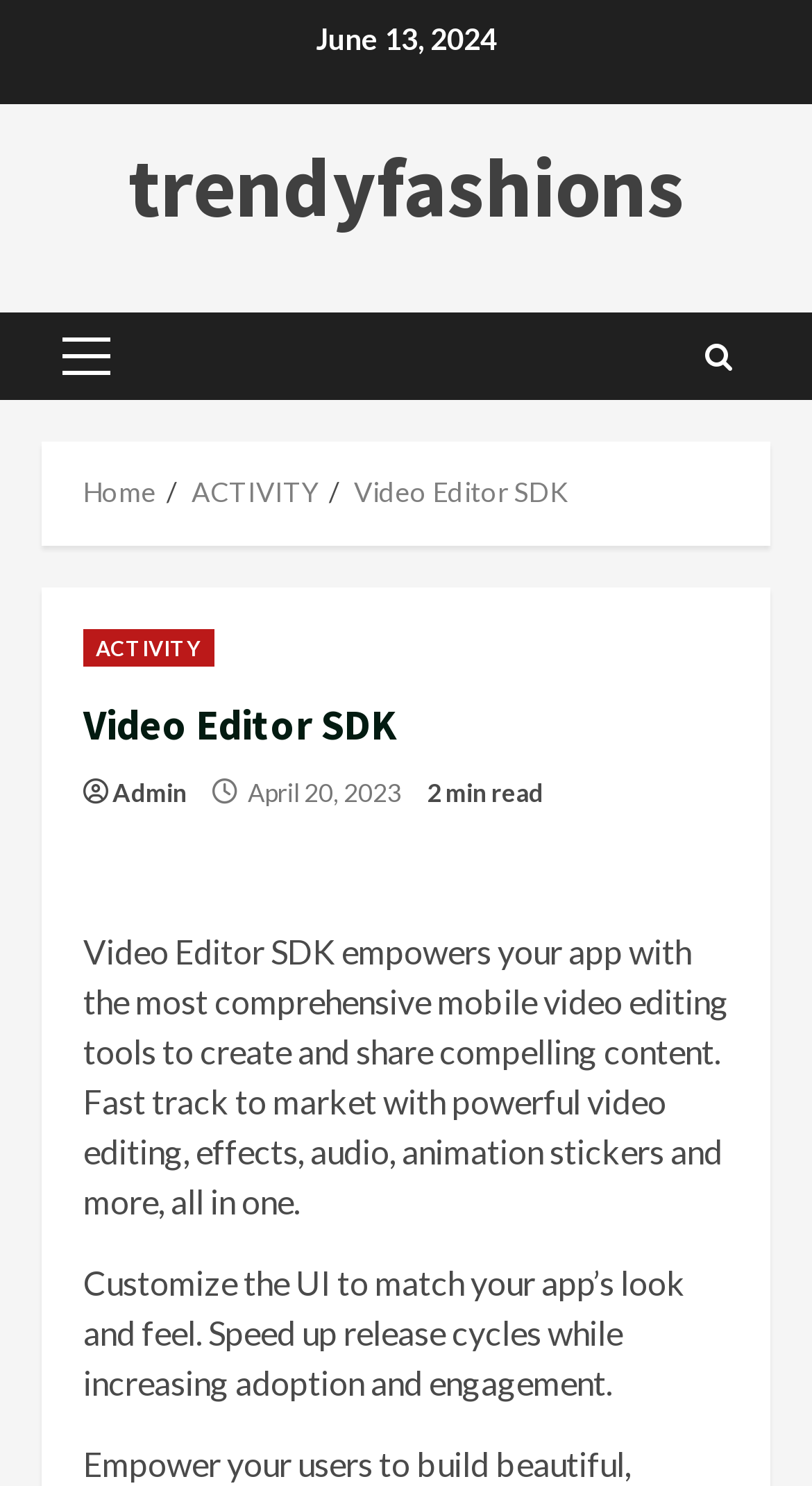What is the date mentioned at the top?
Based on the image content, provide your answer in one word or a short phrase.

June 13, 2024